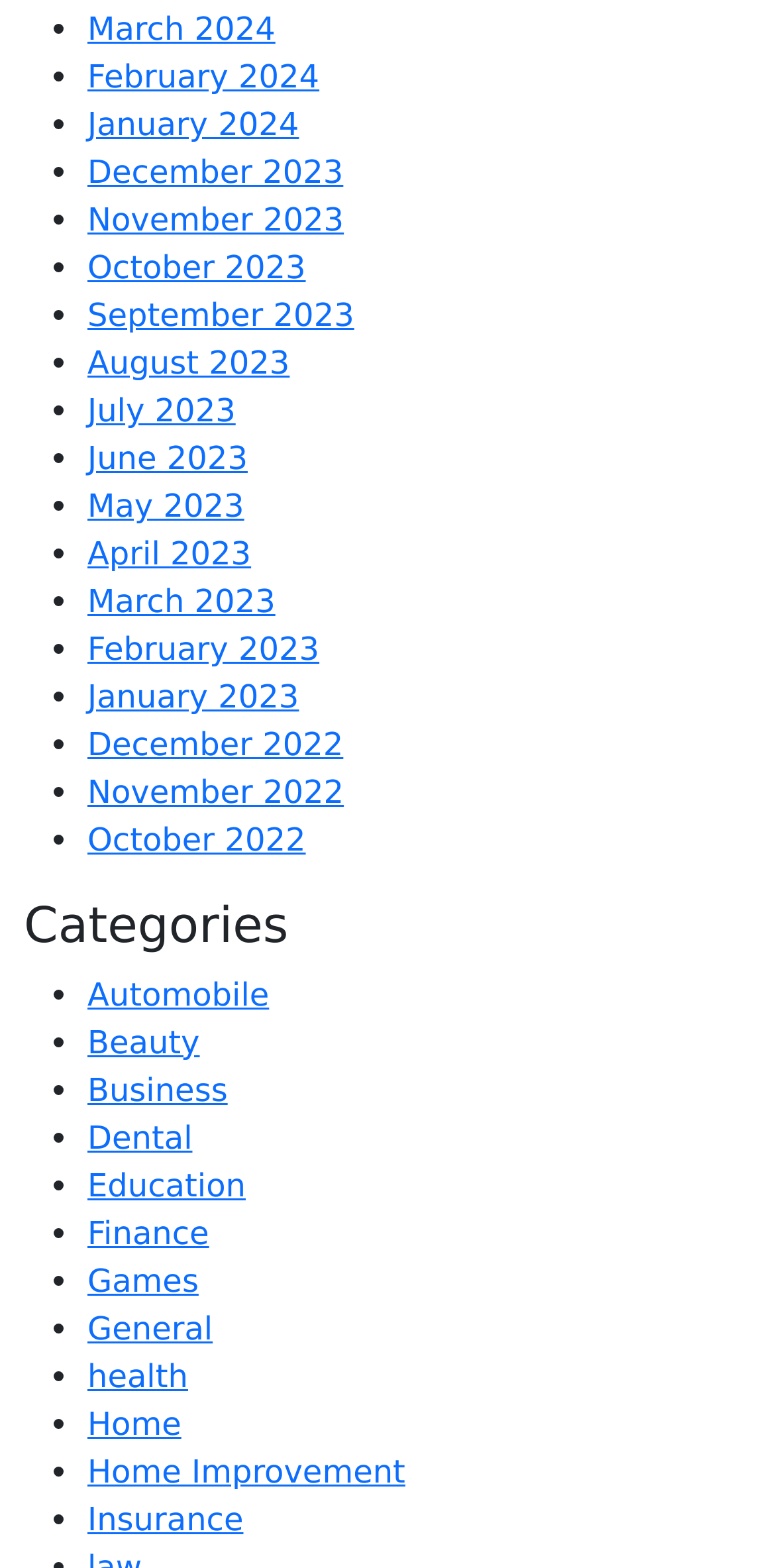Kindly determine the bounding box coordinates for the clickable area to achieve the given instruction: "View March 2024".

[0.113, 0.006, 0.355, 0.031]